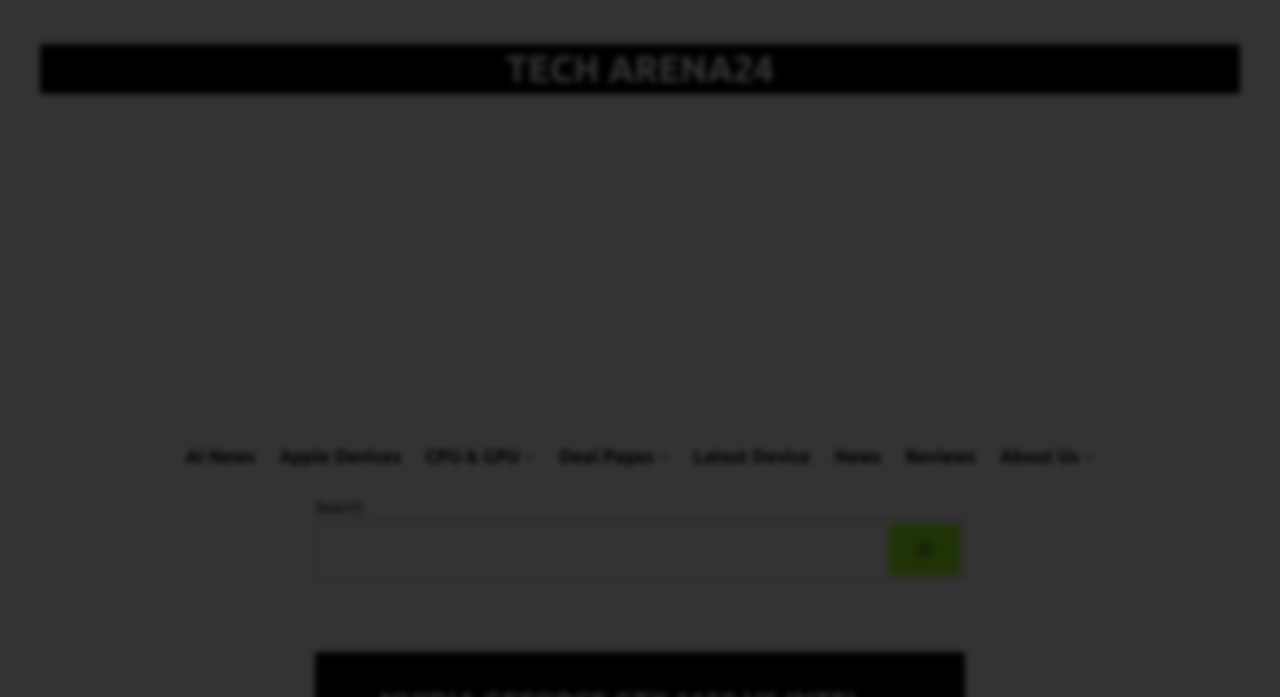What categories are available in the main menu?
Answer the question with a single word or phrase, referring to the image.

AI News, Apple Devices, CPU & GPU, etc.